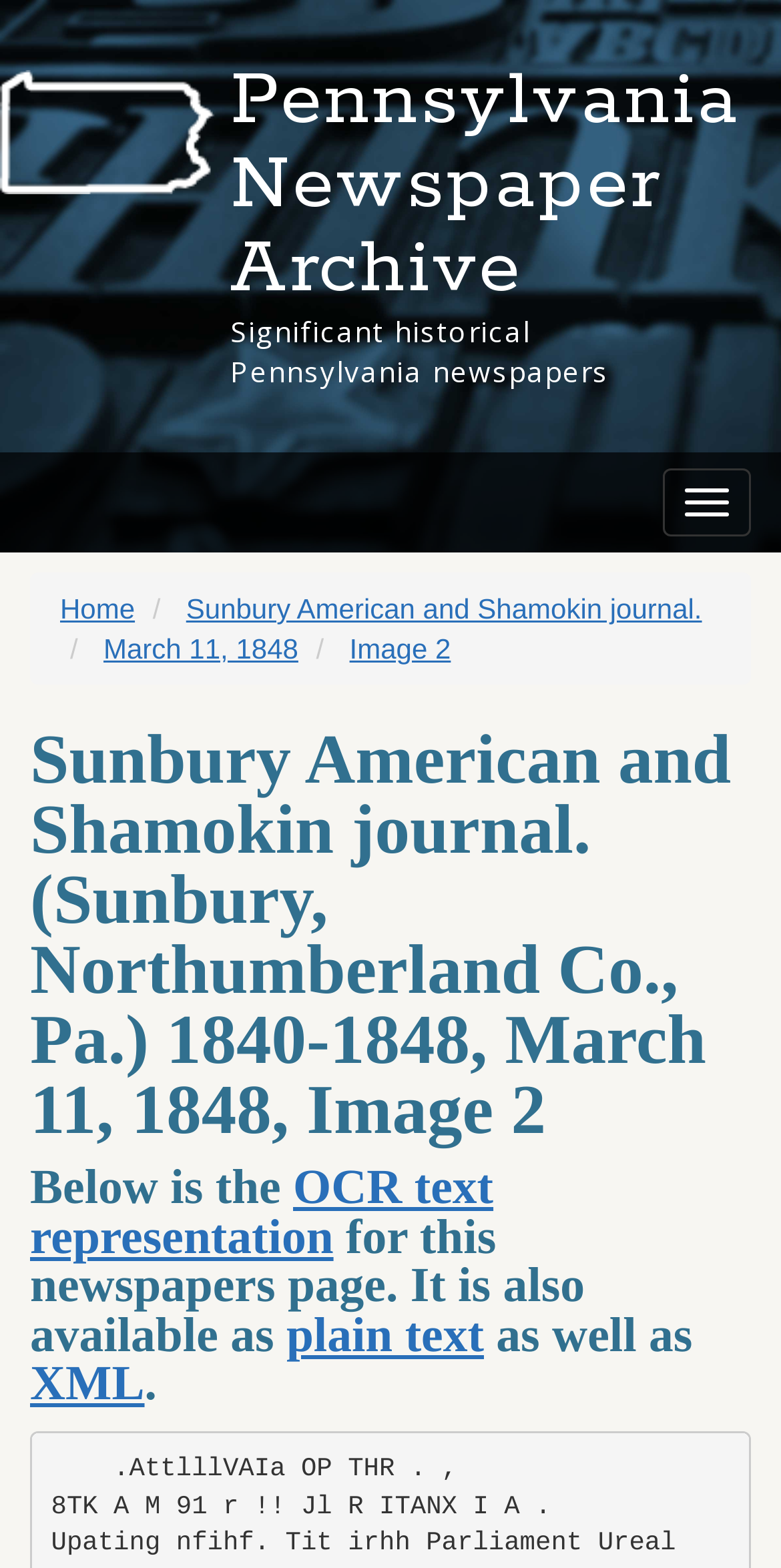Please find the bounding box coordinates of the element's region to be clicked to carry out this instruction: "View Sunbury American and Shamokin journal".

[0.238, 0.378, 0.899, 0.398]